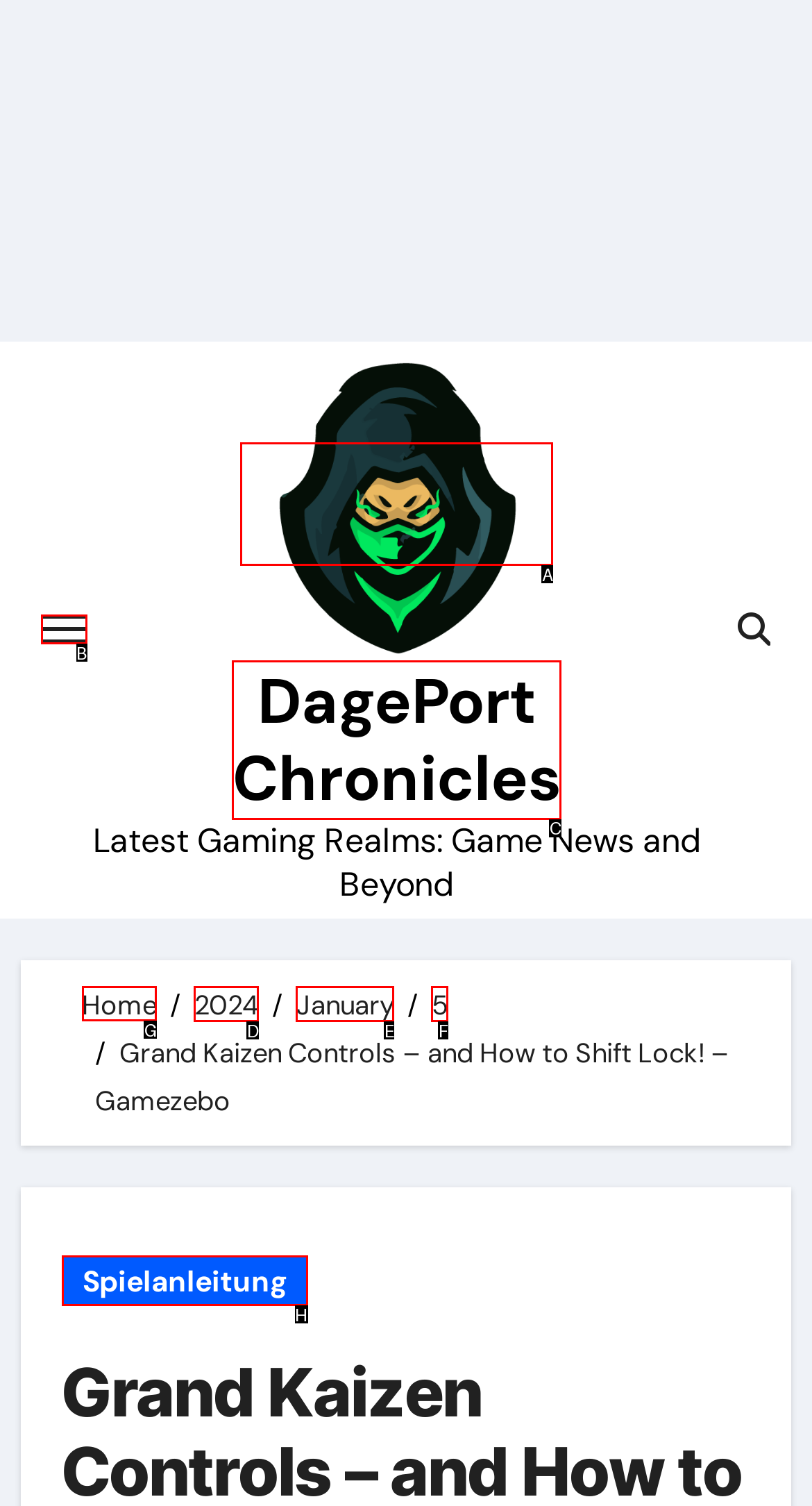Identify the correct UI element to click on to achieve the following task: Go to Home Respond with the corresponding letter from the given choices.

G